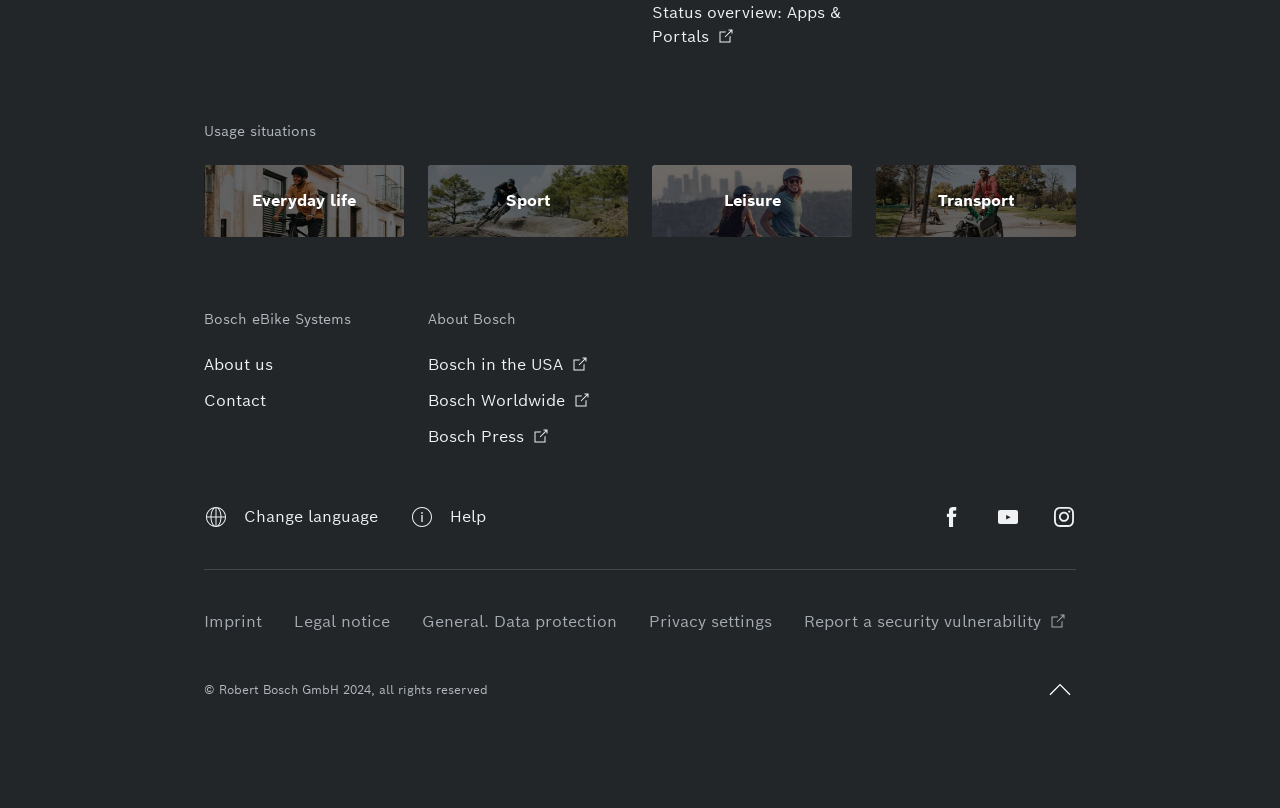Respond concisely with one word or phrase to the following query:
What is the company name mentioned on the webpage?

Bosch